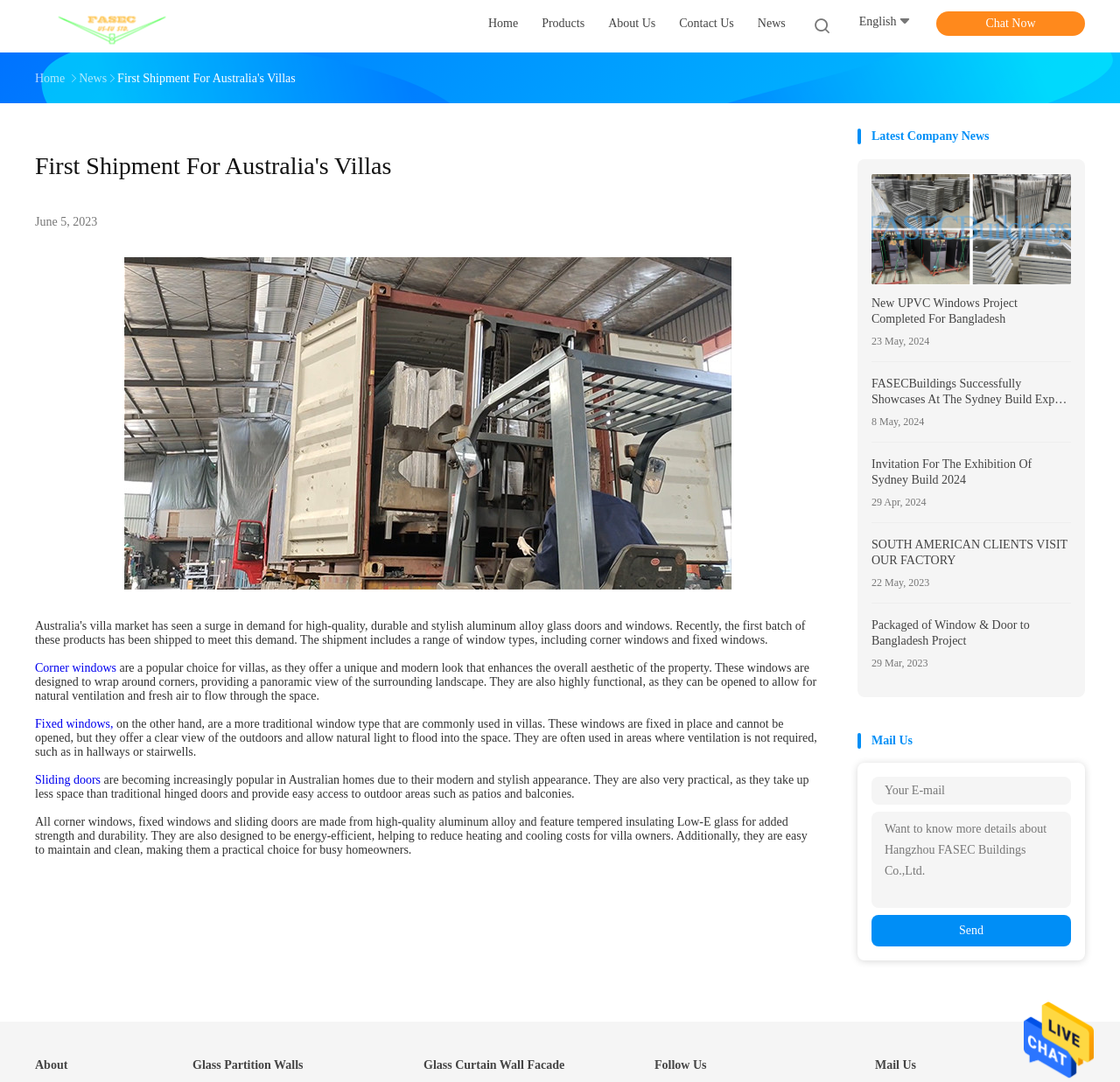What type of company is Hangzhou FASEC Buildings Co.,Ltd.?
Can you provide a detailed and comprehensive answer to the question?

Based on the webpage, Hangzhou FASEC Buildings Co.,Ltd. is a building company that manufactures and supplies windows and doors for villas and other buildings. The company has a website that showcases its products and latest company news.